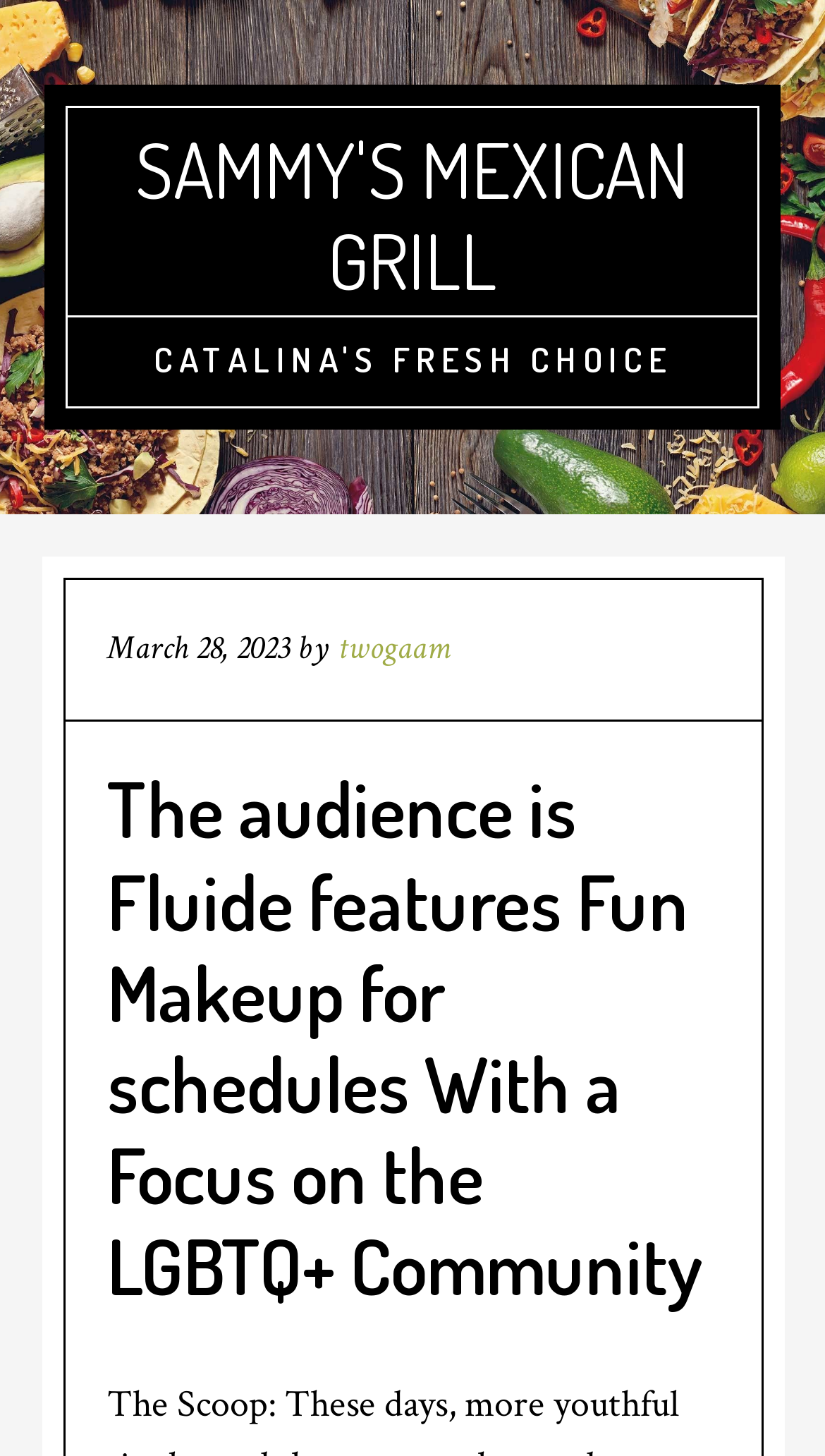What is the purpose of the 'Skip to main content' link?
Look at the image and provide a detailed response to the question.

I found the purpose of the 'Skip to main content' link by reading the text of the link element, which suggests that it allows users to bypass other content and go directly to the main content of the page.